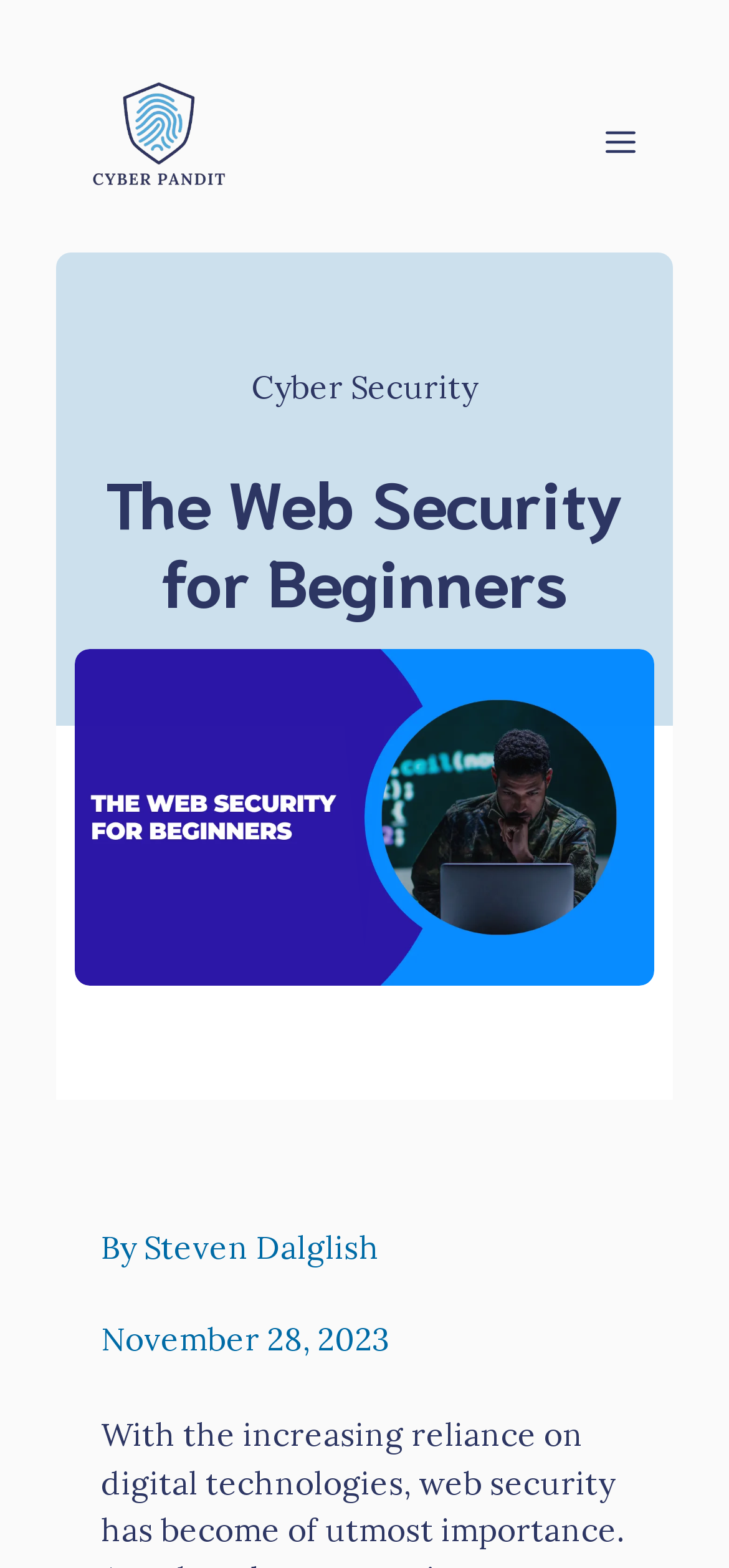What is the topic of the blog post?
Based on the visual, give a brief answer using one word or a short phrase.

Web Security for Beginners